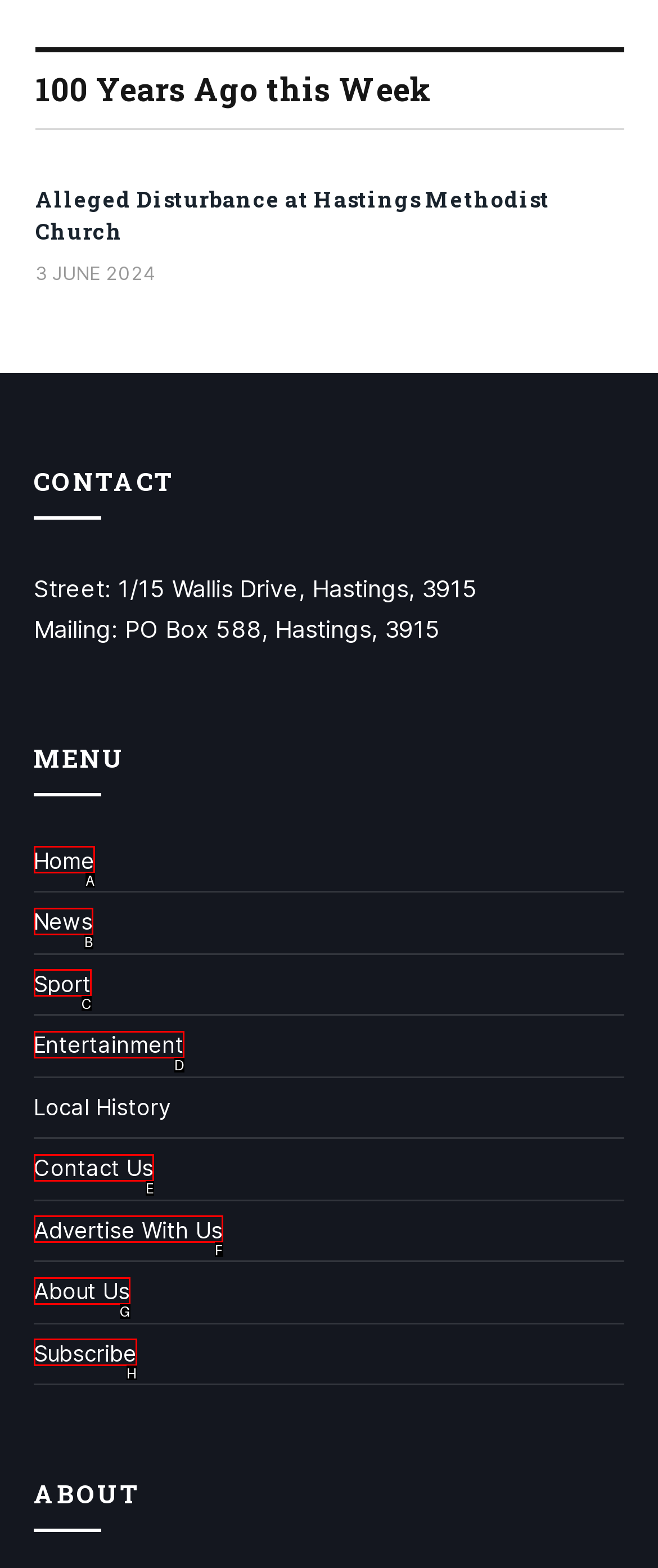Using the provided description: Advertise With Us, select the HTML element that corresponds to it. Indicate your choice with the option's letter.

F